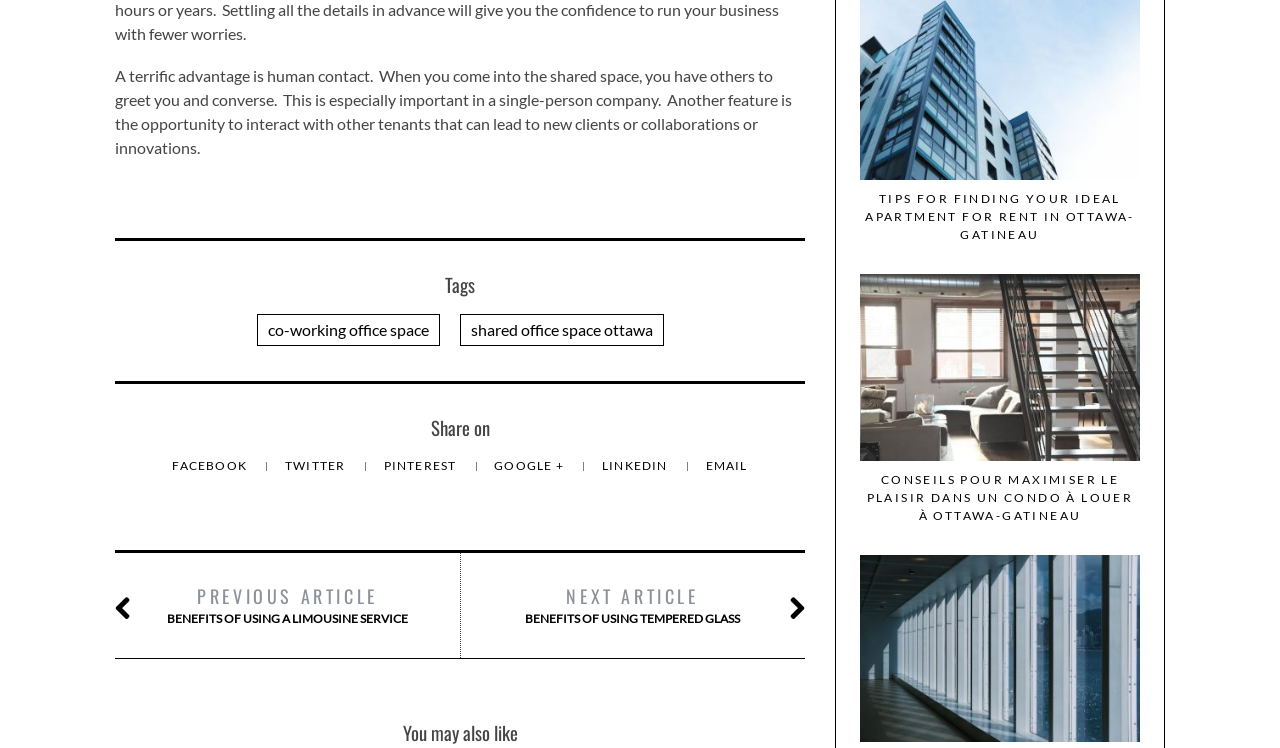How many social media platforms are available for sharing?
Provide a fully detailed and comprehensive answer to the question.

The social media platforms available for sharing are Facebook, Twitter, Pinterest, Google+, and LinkedIn, which are represented by links with their respective names. These links are located below the 'Share on' heading.